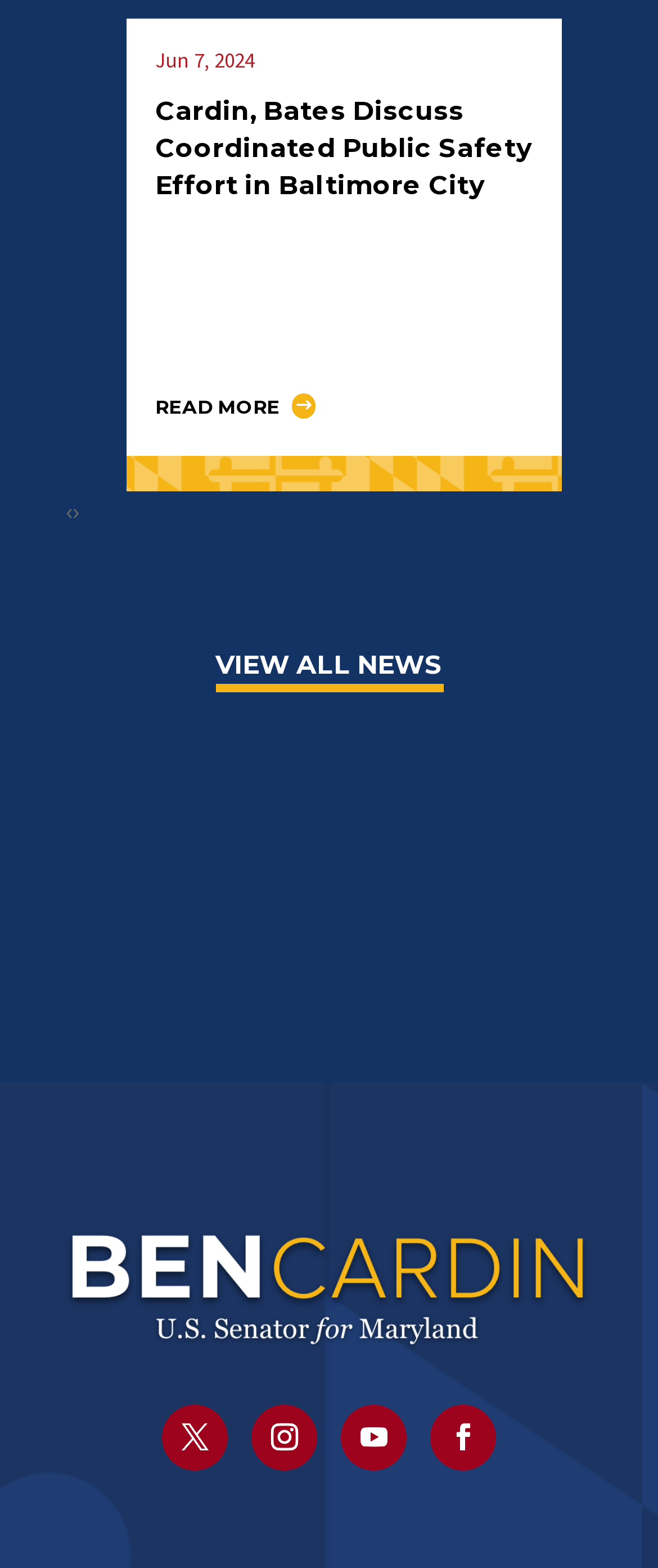Given the description "View All News", provide the bounding box coordinates of the corresponding UI element.

[0.327, 0.41, 0.673, 0.438]